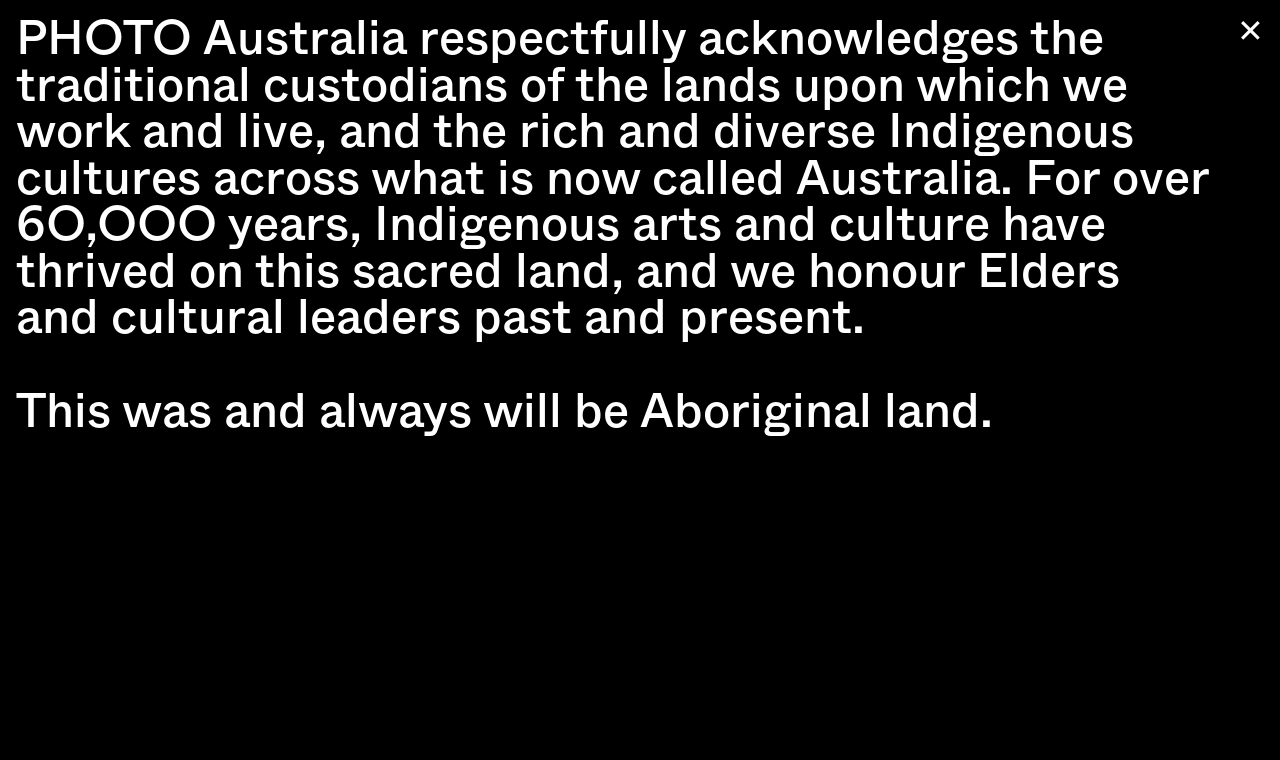Please locate the UI element described by "aria-label="Toggle menu navigation"" and provide its bounding box coordinates.

[0.961, 0.021, 0.992, 0.055]